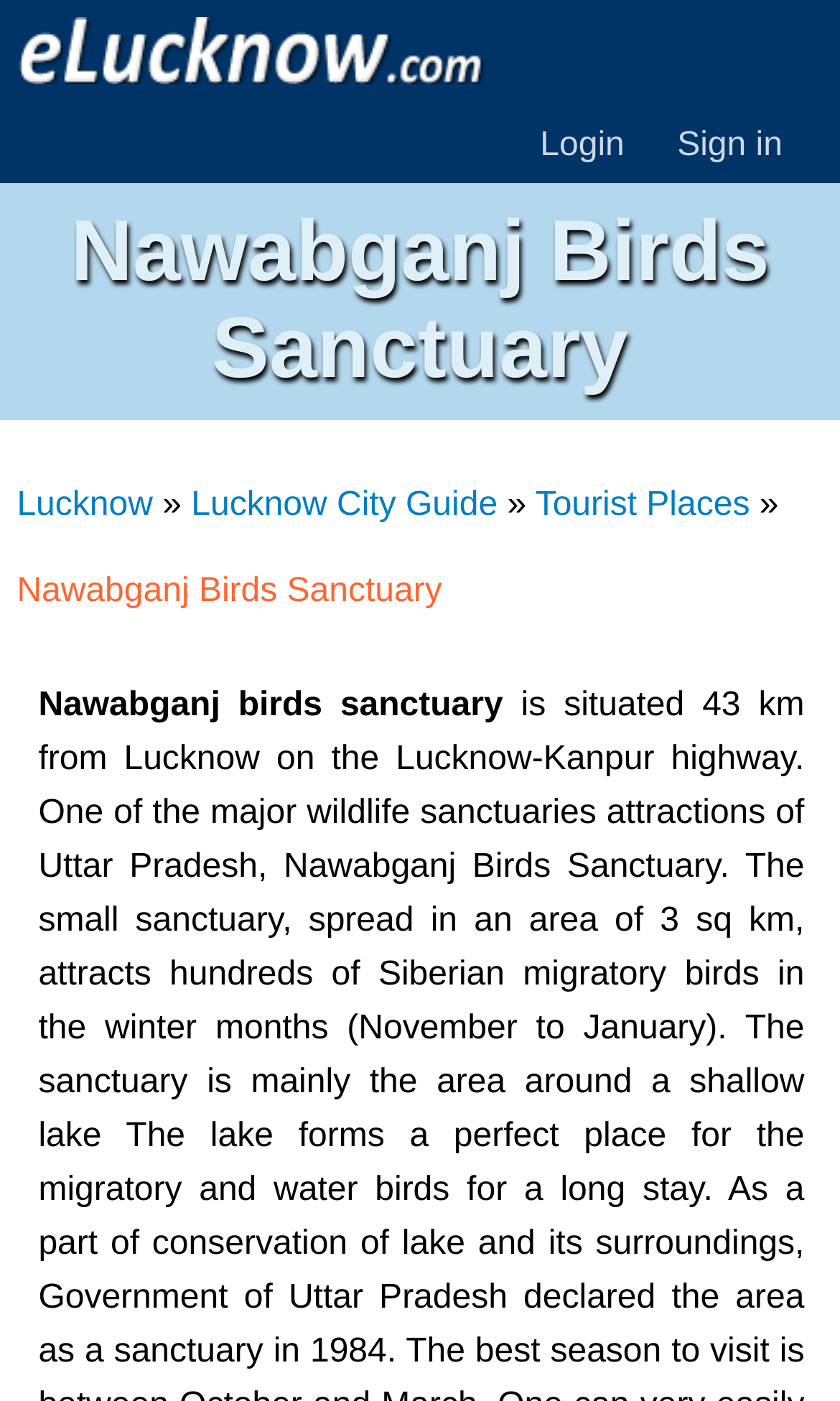Provide a thorough description of the webpage's content and layout.

The webpage is about the Nawabganj Birds Sanctuary, located on the Lucknow-Kanpur highway, which is famous for Siberian migratory birds. 

At the top left corner, there is a link to the "Lucknow City Portal" accompanied by an image with the same name. 

On the top right side, there are two links, "Login" and "Sign in", placed side by side. 

Below these links, a prominent heading "Nawabganj Birds Sanctuary" spans the entire width of the page. 

Under the heading, there are several links and text elements. On the left side, there is a link to "Lucknow", followed by a right arrow symbol, and then a link to "Lucknow City Guide". On the right side, there is a link to "Tourist Places". 

Below these links, there is a paragraph of text that repeats the name "Nawabganj Birds Sanctuary" twice, with the second instance providing a brief description of the sanctuary.